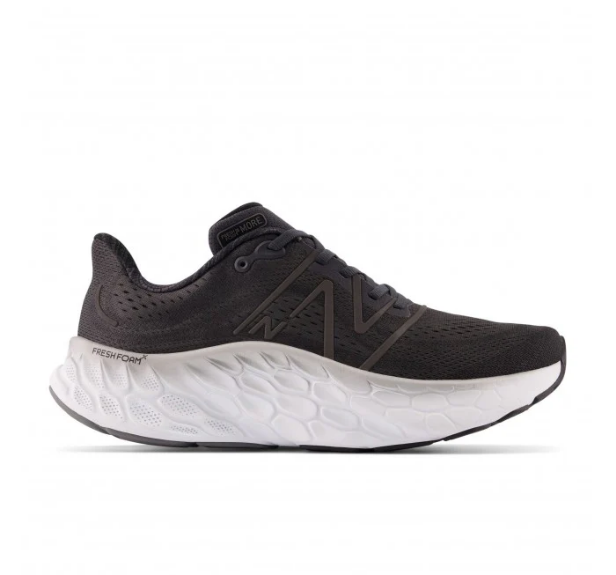What is the purpose of the segmented pattern on the sole?
Refer to the image and give a detailed answer to the question.

According to the caption, the sole features a 'striking segmented pattern that enhances flexibility and promotes a natural stride', implying that the primary purpose of the pattern is to increase flexibility.